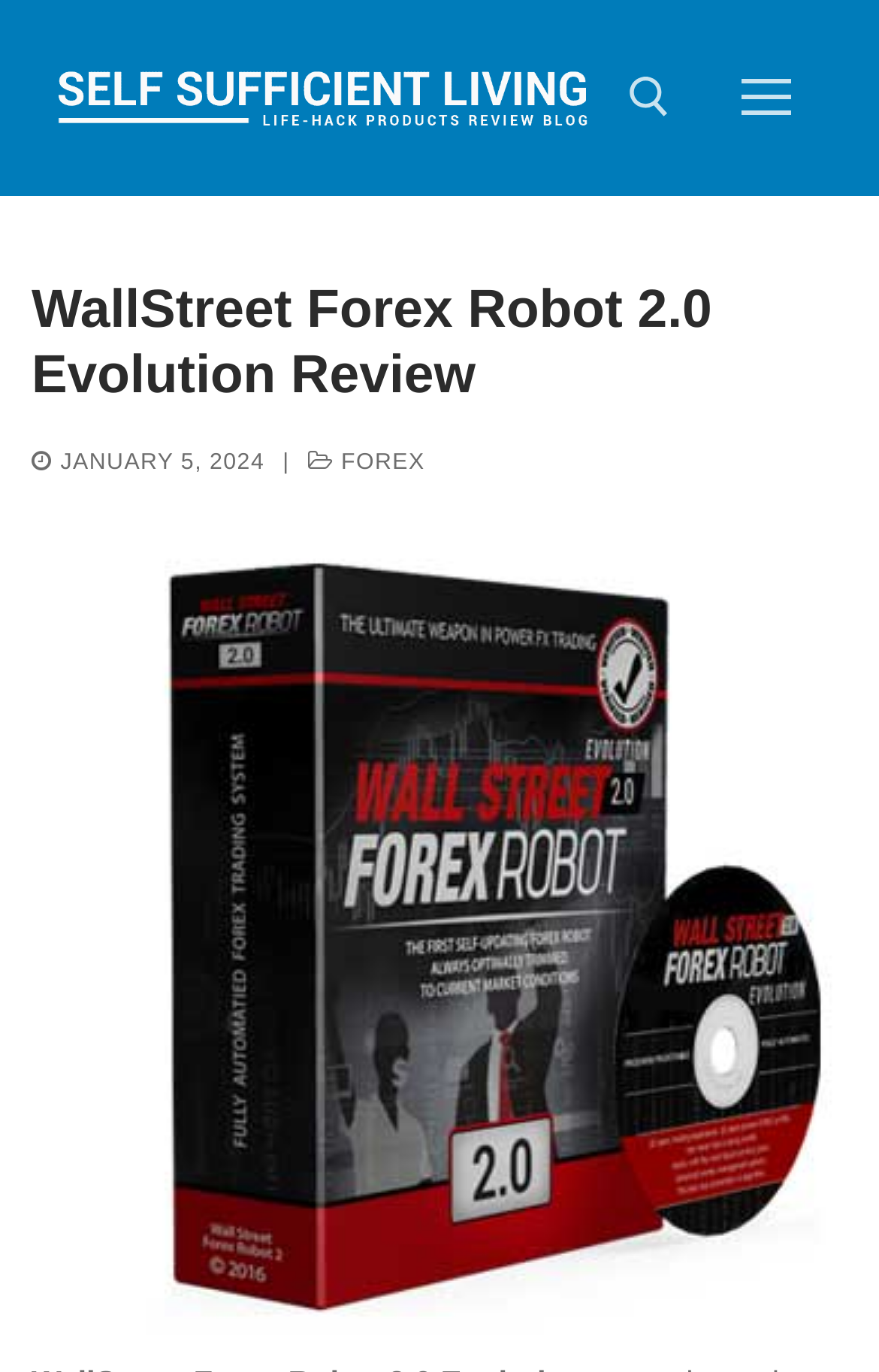Provide a brief response to the question below using a single word or phrase: 
What is the name of the website?

Self Sufficient Living